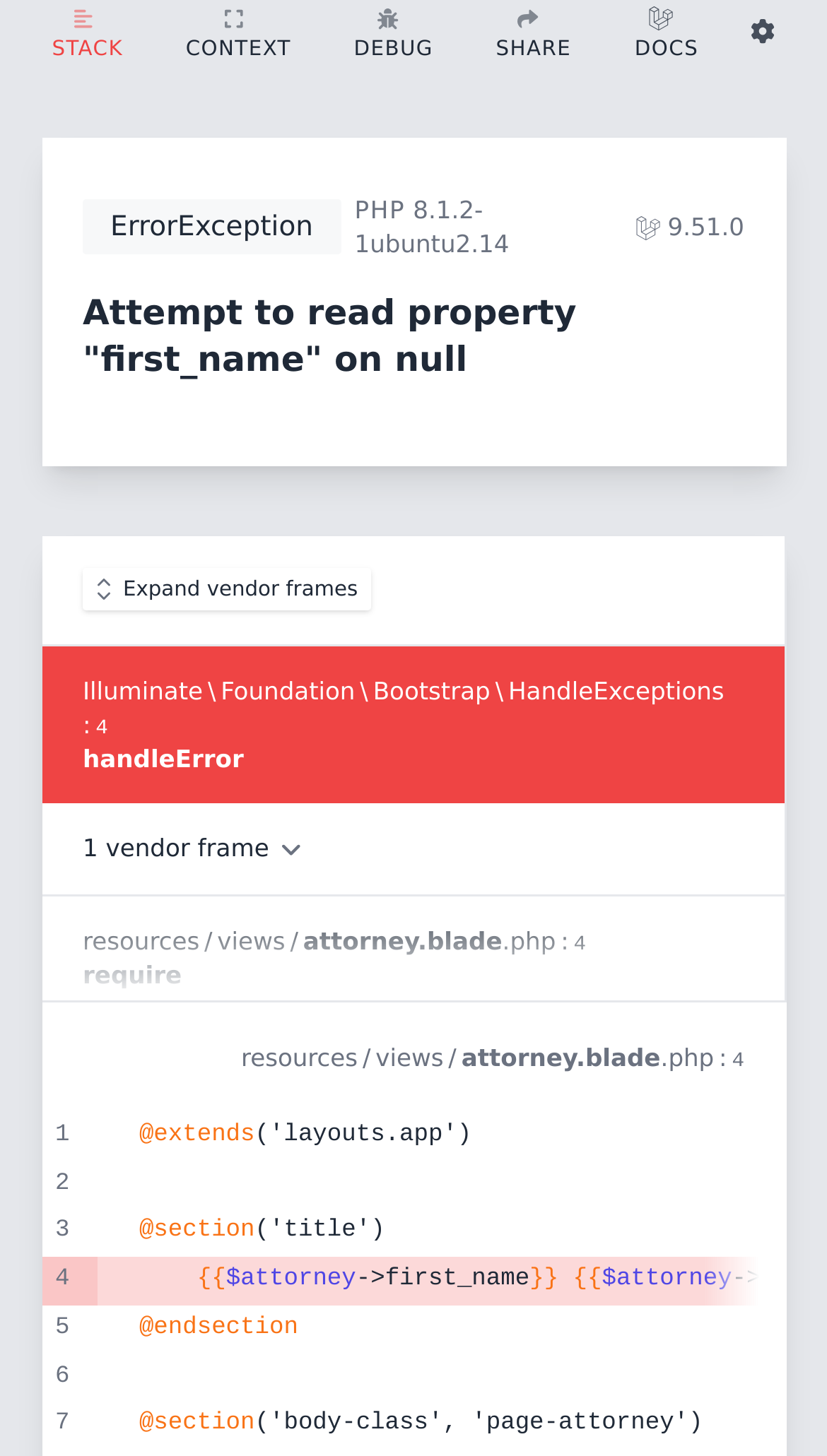How many vendor frames are there?
Please give a well-detailed answer to the question.

The number of vendor frames can be found in the section where the error details are provided, where it is mentioned as '56 vendor frames'.